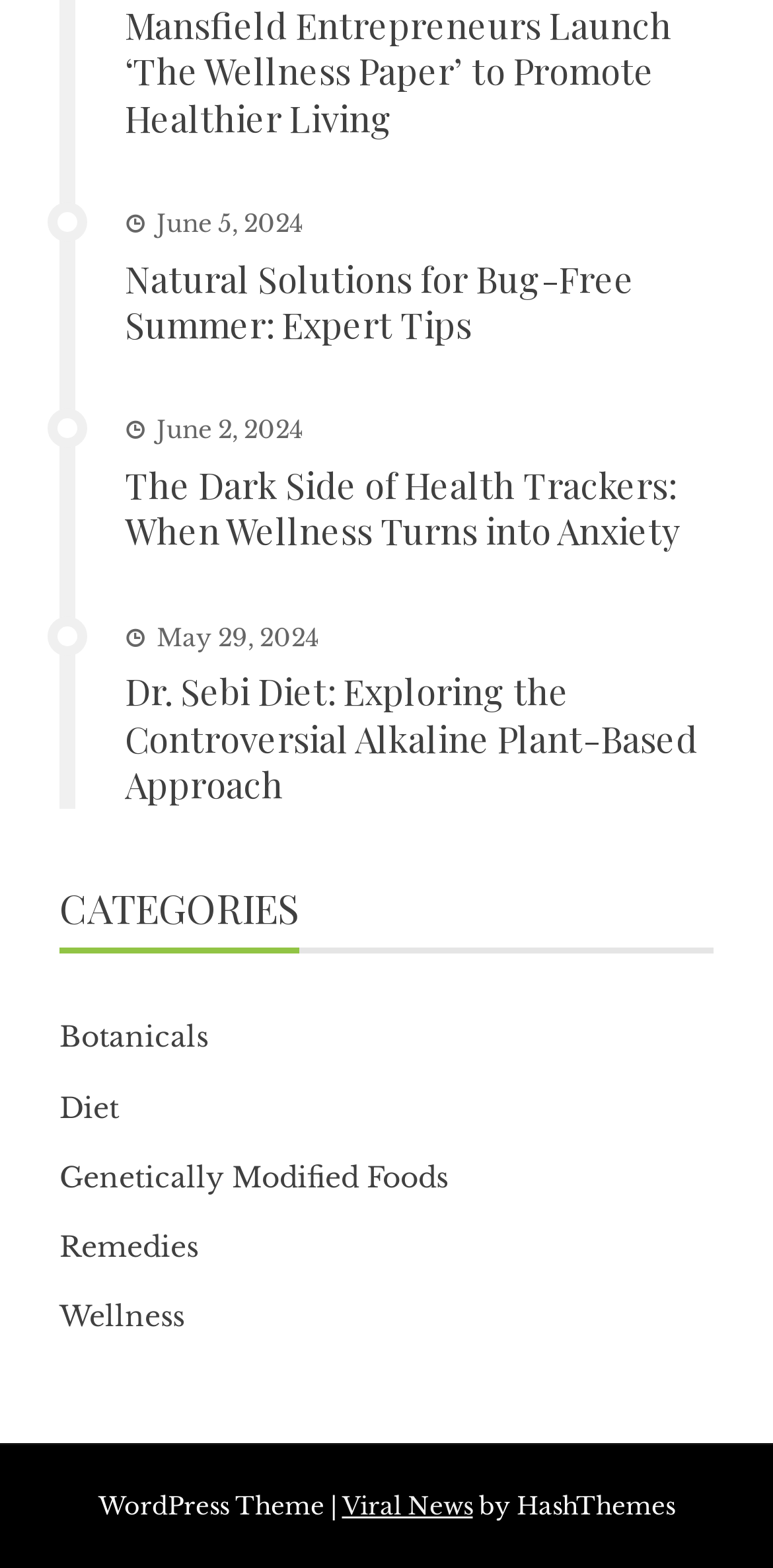Could you specify the bounding box coordinates for the clickable section to complete the following instruction: "Explore the category of Botanicals"?

[0.077, 0.647, 0.269, 0.678]